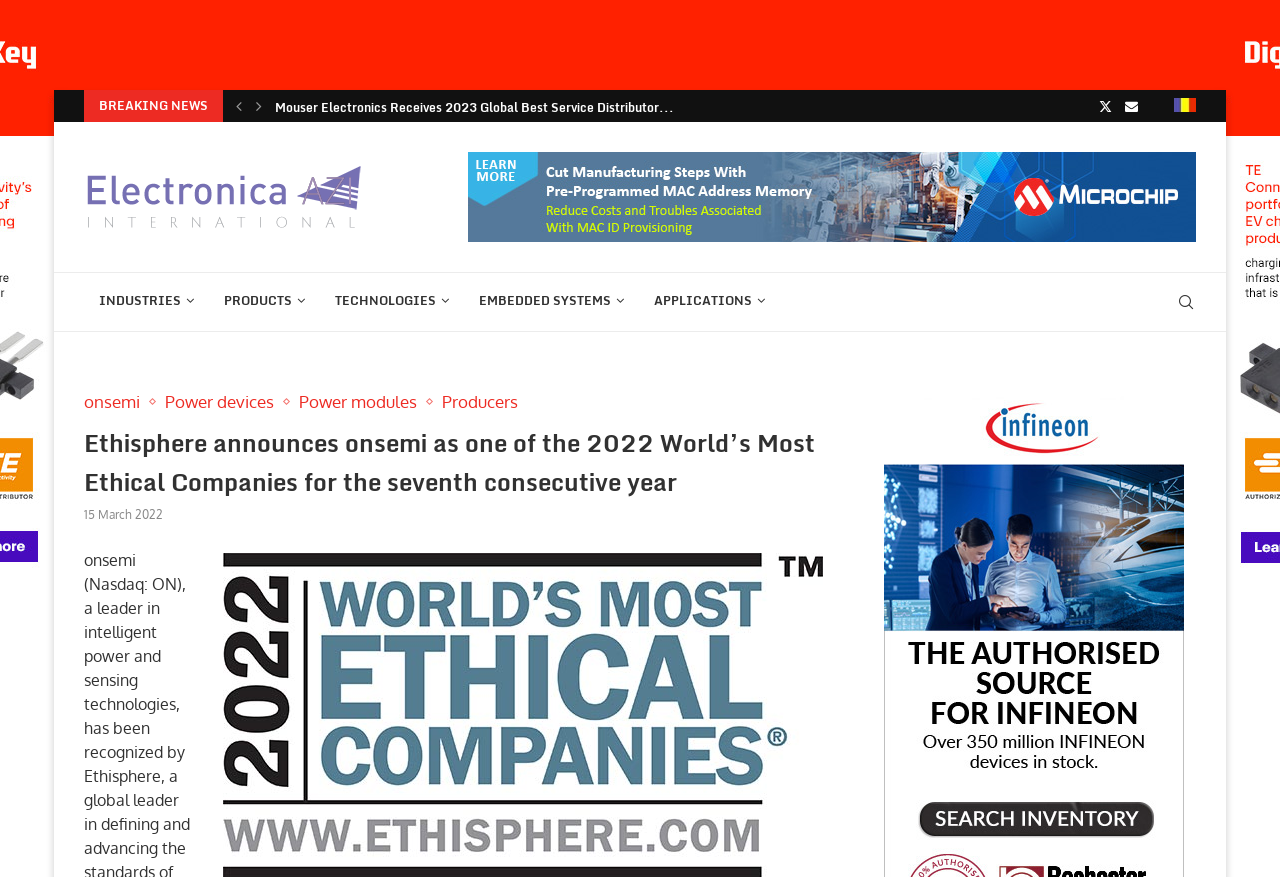Determine which piece of text is the heading of the webpage and provide it.

Ethisphere announces onsemi as one of the 2022 World’s Most Ethical Companies for the seventh consecutive year